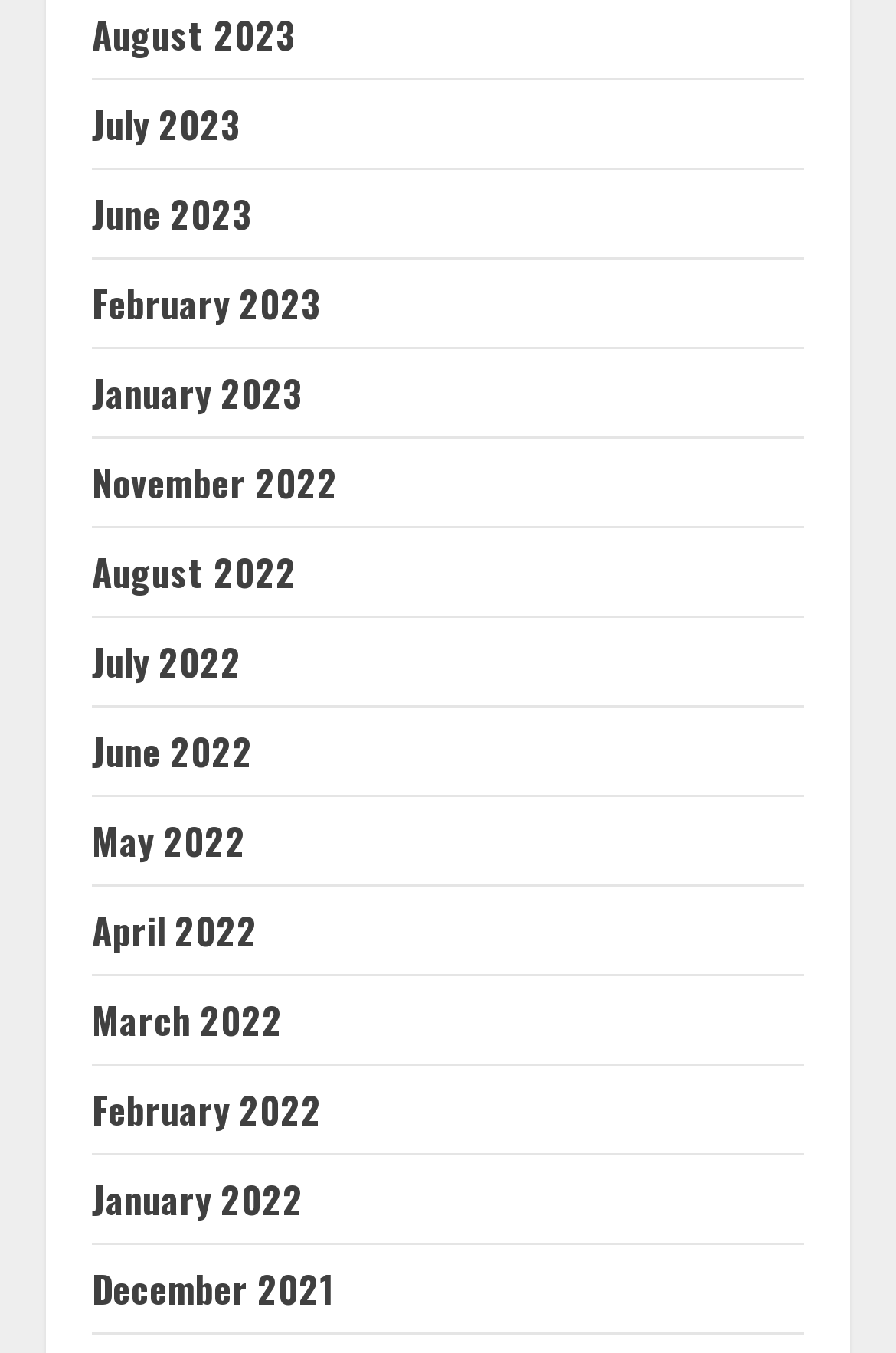Please provide a comprehensive answer to the question below using the information from the image: How many months are listed in 2022?

I can count the number of links with '2022' in their text, and I find that there are 12 months listed in 2022, from January to December.